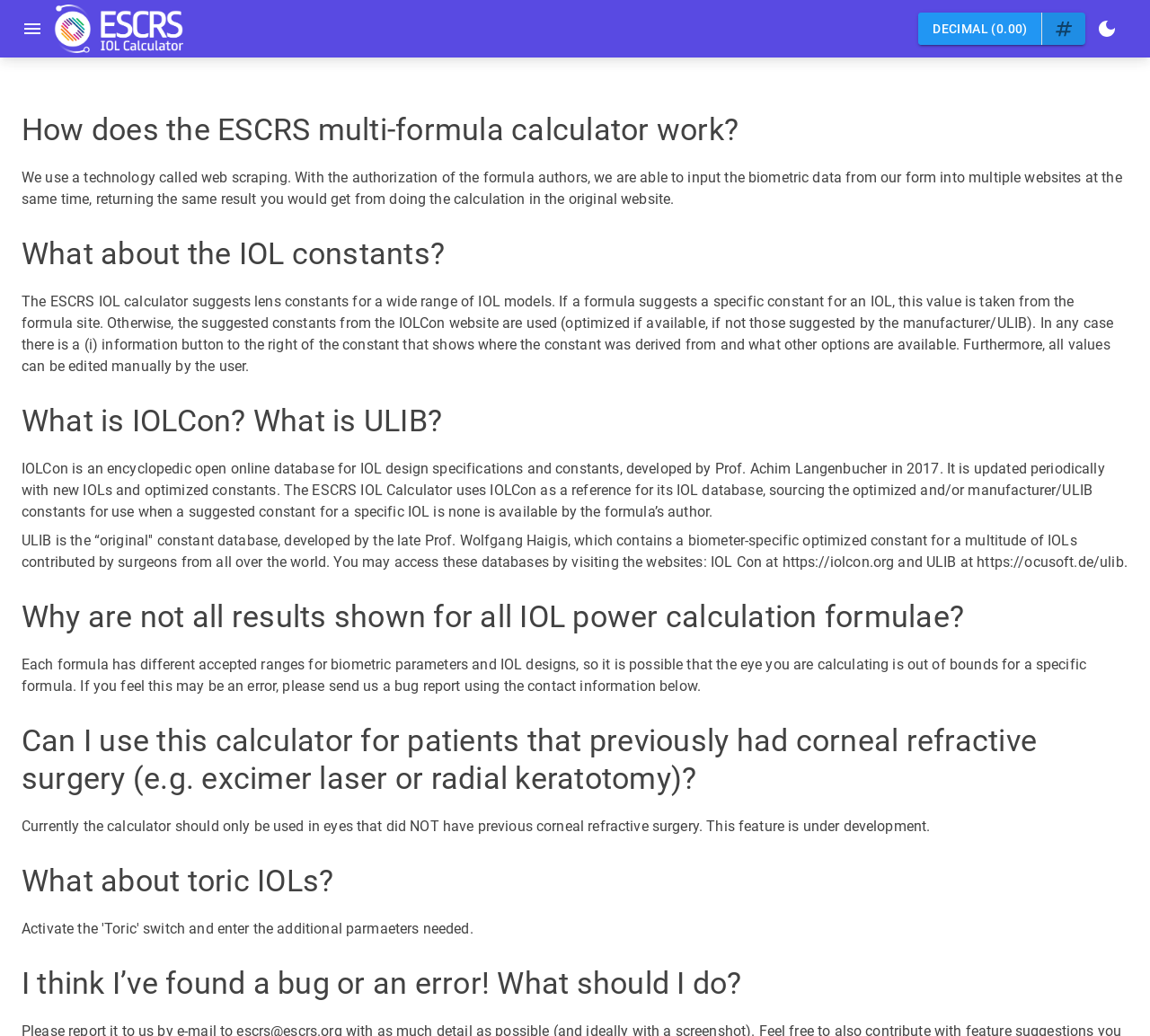What technology is used by the ESCRS multi-formula calculator?
From the details in the image, provide a complete and detailed answer to the question.

According to the webpage, the ESCRS multi-formula calculator uses a technology called web scraping, which allows it to input biometric data from a form into multiple websites at the same time, returning the same result as if the calculation was done on the original website.